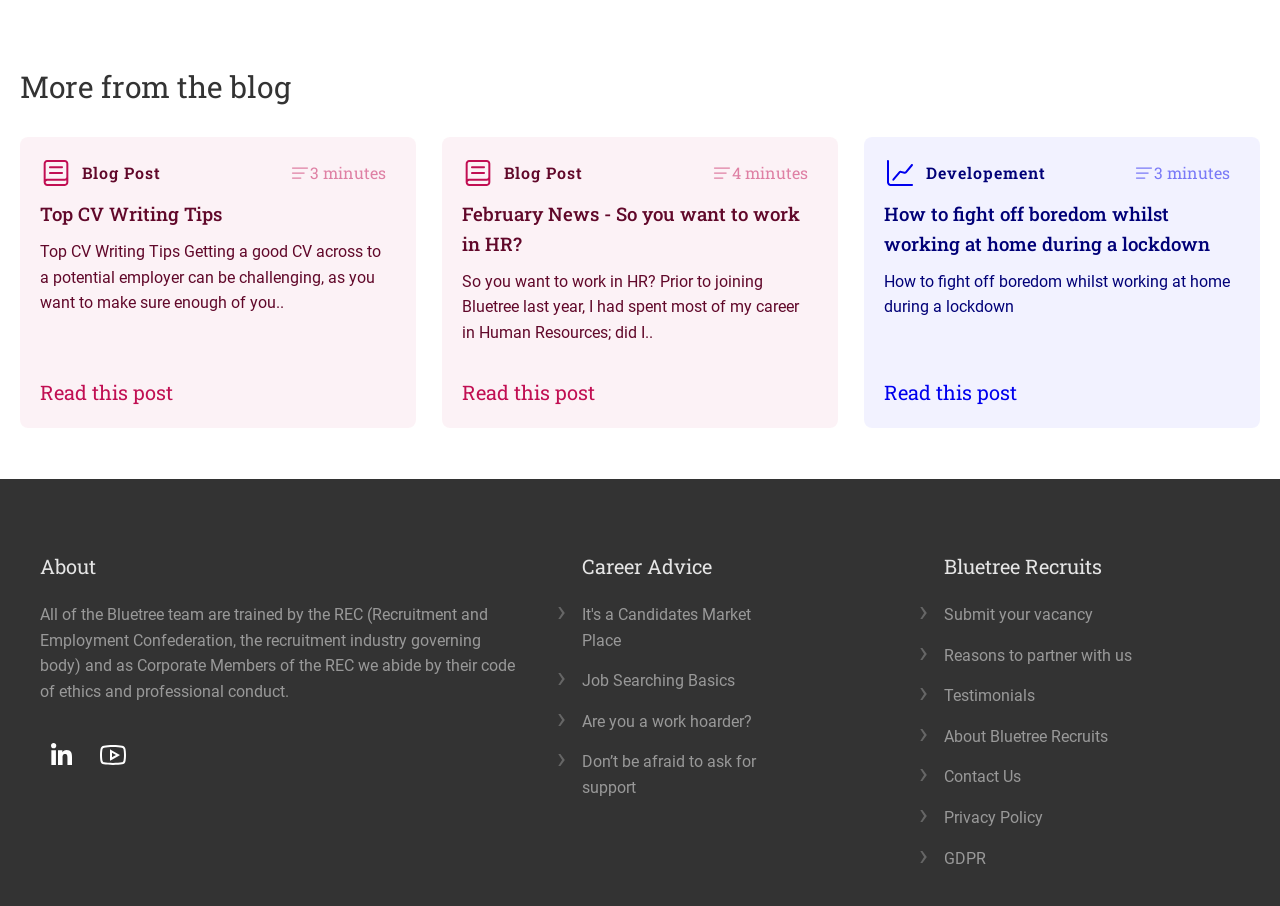Identify the bounding box coordinates for the element you need to click to achieve the following task: "Check Research Tip 1". Provide the bounding box coordinates as four float numbers between 0 and 1, in the form [left, top, right, bottom].

None